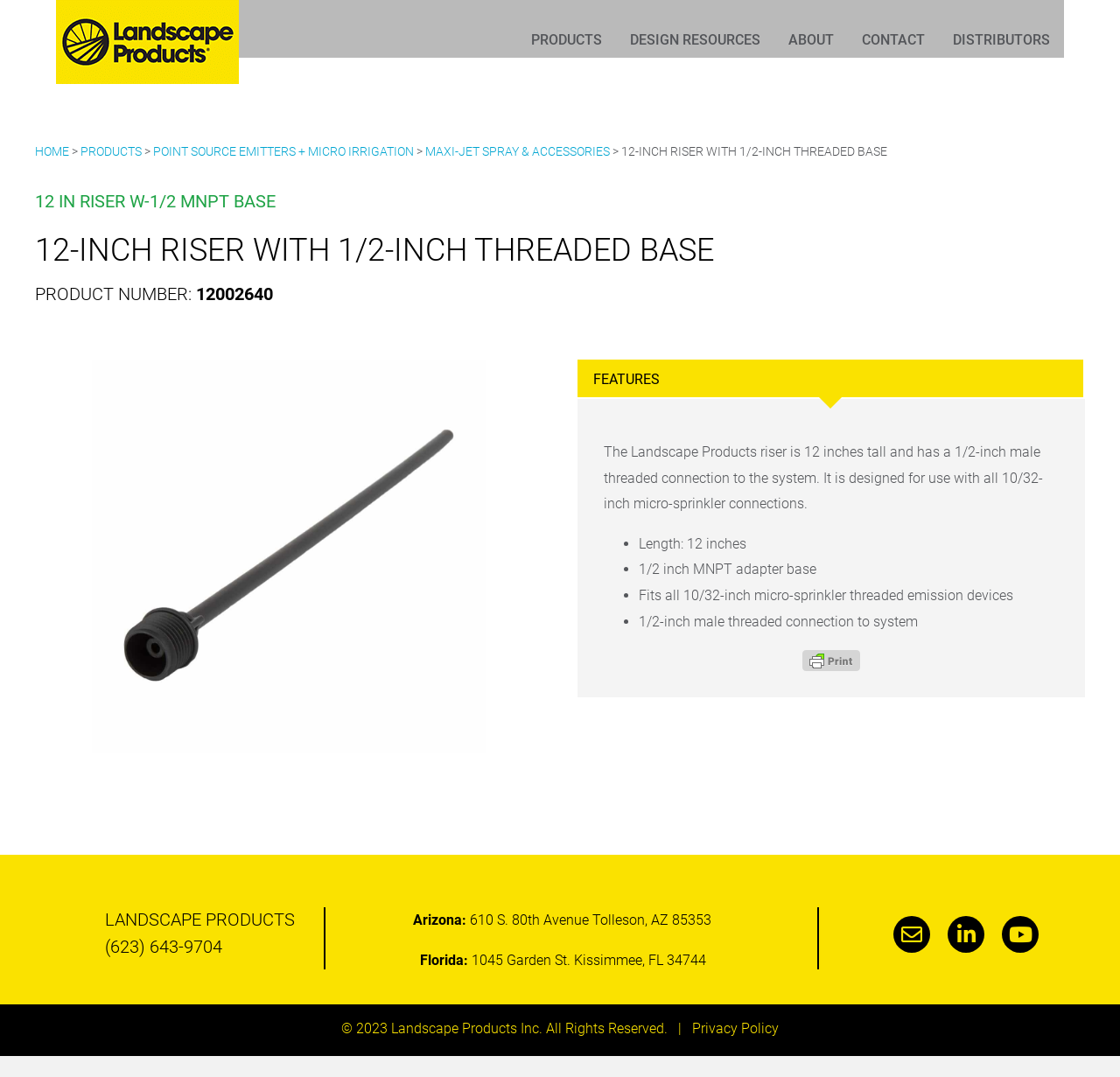Please identify the bounding box coordinates of the element's region that I should click in order to complete the following instruction: "Click on the 'Print Friendly, PDF & Email' link". The bounding box coordinates consist of four float numbers between 0 and 1, i.e., [left, top, right, bottom].

[0.716, 0.602, 0.768, 0.623]